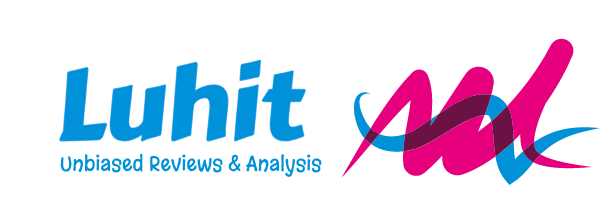Describe every detail you can see in the image.

The image presents the logo for "Luhit," prominently featuring the brand name in bold, blue typography that conveys a sense of reliability and trust. Below the name, the tagline "Unbiased Reviews & Analysis" suggests a commitment to providing honest and impartial assessments. The design is complemented by an artistic graphic element in vibrant pink and blue hues, adding a modern and energetic feel to the logo. This blend of colors and fonts reflects the brand’s focus on insightful reviews, appealing to an audience seeking informed opinions in various domains. The overall presentation encapsulates the essence of Luhit as a platform for thoughtful analysis and evaluation.